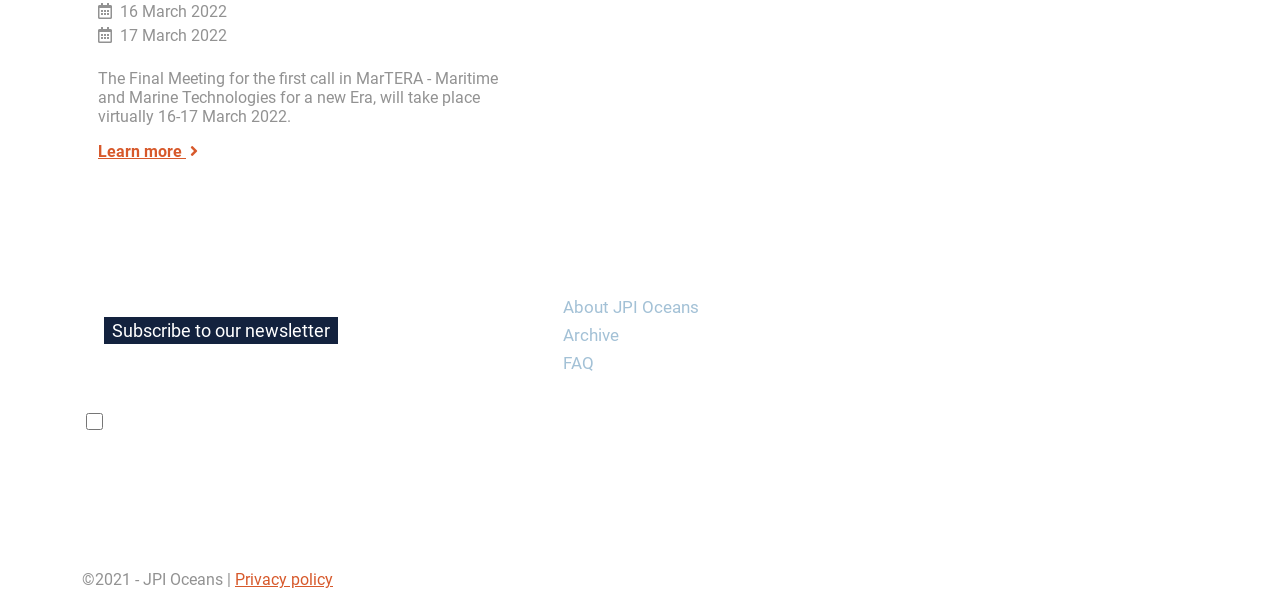Find the bounding box coordinates for the element described here: "privacy policy".

[0.237, 0.685, 0.302, 0.711]